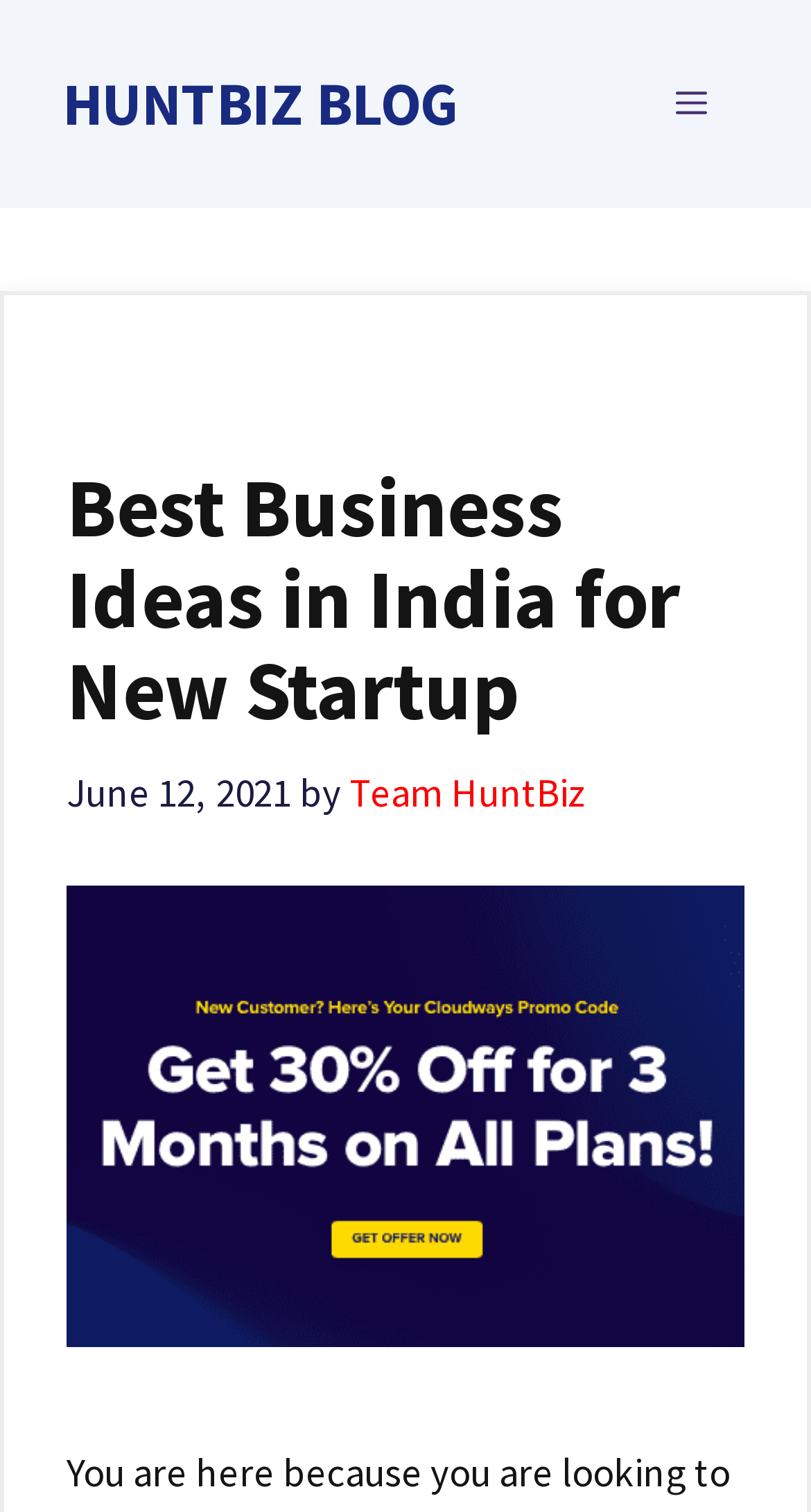Provide a single word or phrase answer to the question: 
Is there an image in the header section?

Yes